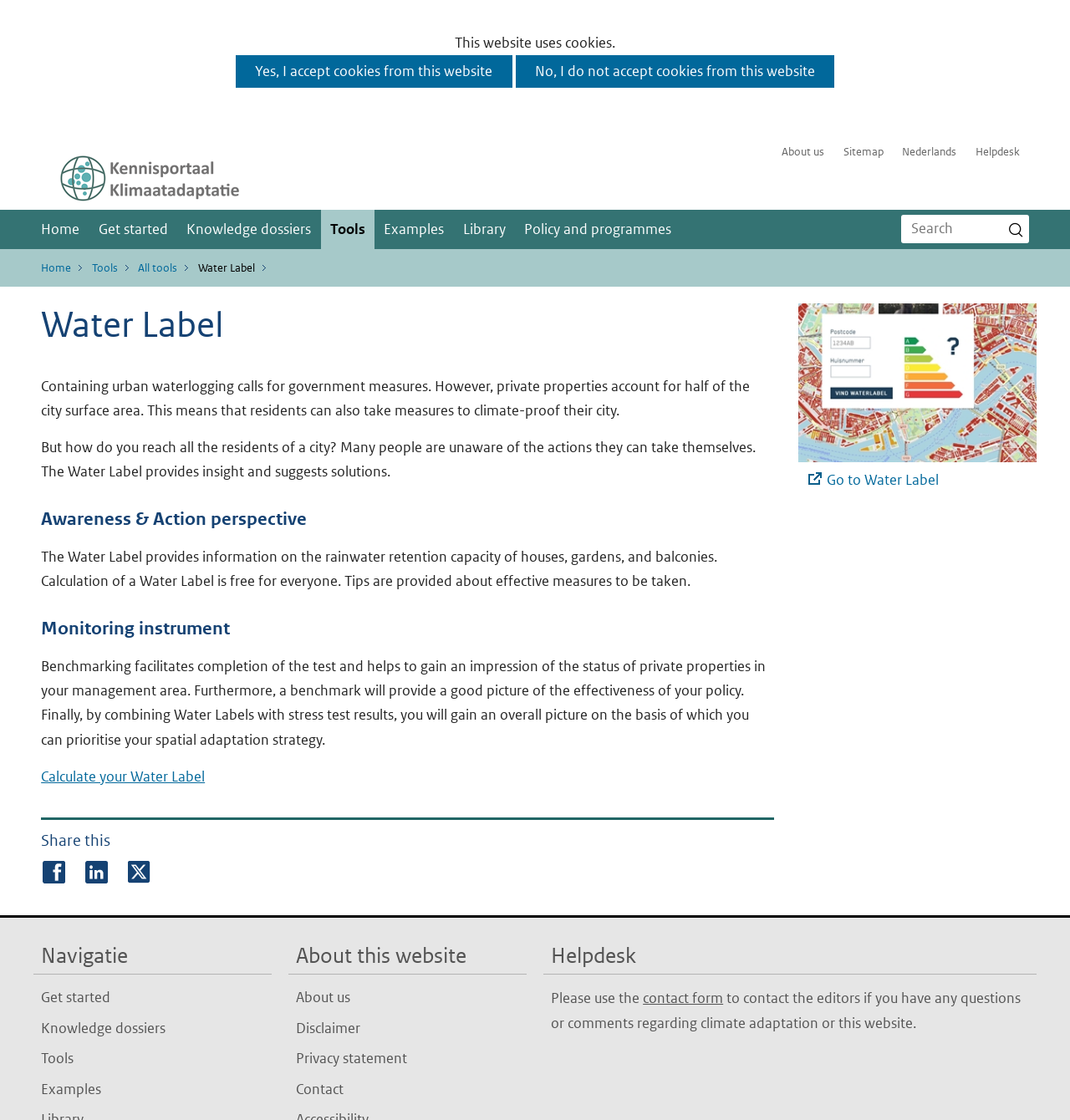Determine the bounding box coordinates for the area you should click to complete the following instruction: "Contact the editors".

[0.601, 0.883, 0.676, 0.899]